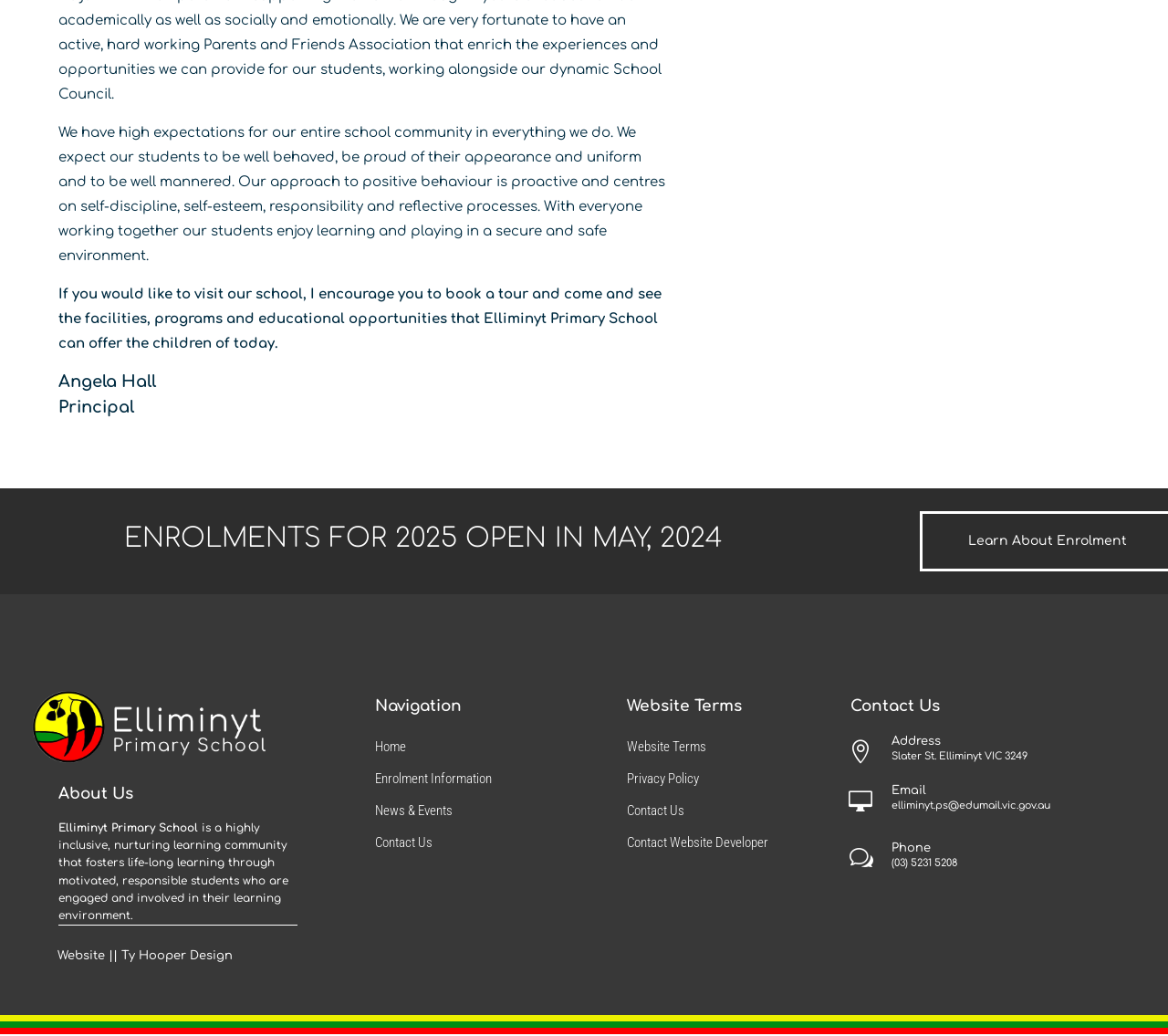Determine the bounding box coordinates (top-left x, top-left y, bottom-right x, bottom-right y) of the UI element described in the following text: News & Events

[0.321, 0.774, 0.387, 0.79]